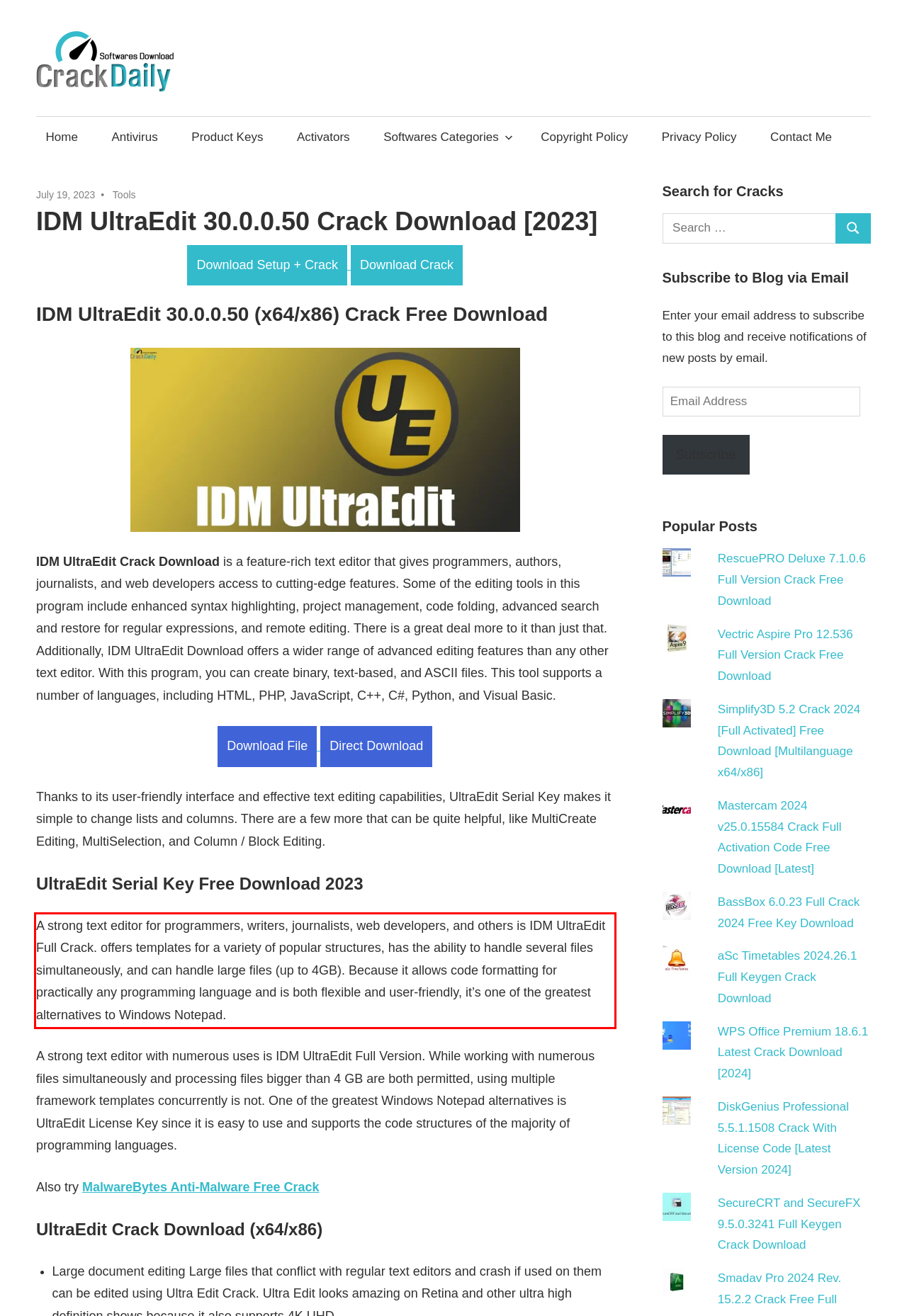Using OCR, extract the text content found within the red bounding box in the given webpage screenshot.

A strong text editor for programmers, writers, journalists, web developers, and others is IDM UltraEdit Full Crack. offers templates for a variety of popular structures, has the ability to handle several files simultaneously, and can handle large files (up to 4GB). Because it allows code formatting for practically any programming language and is both flexible and user-friendly, it’s one of the greatest alternatives to Windows Notepad.